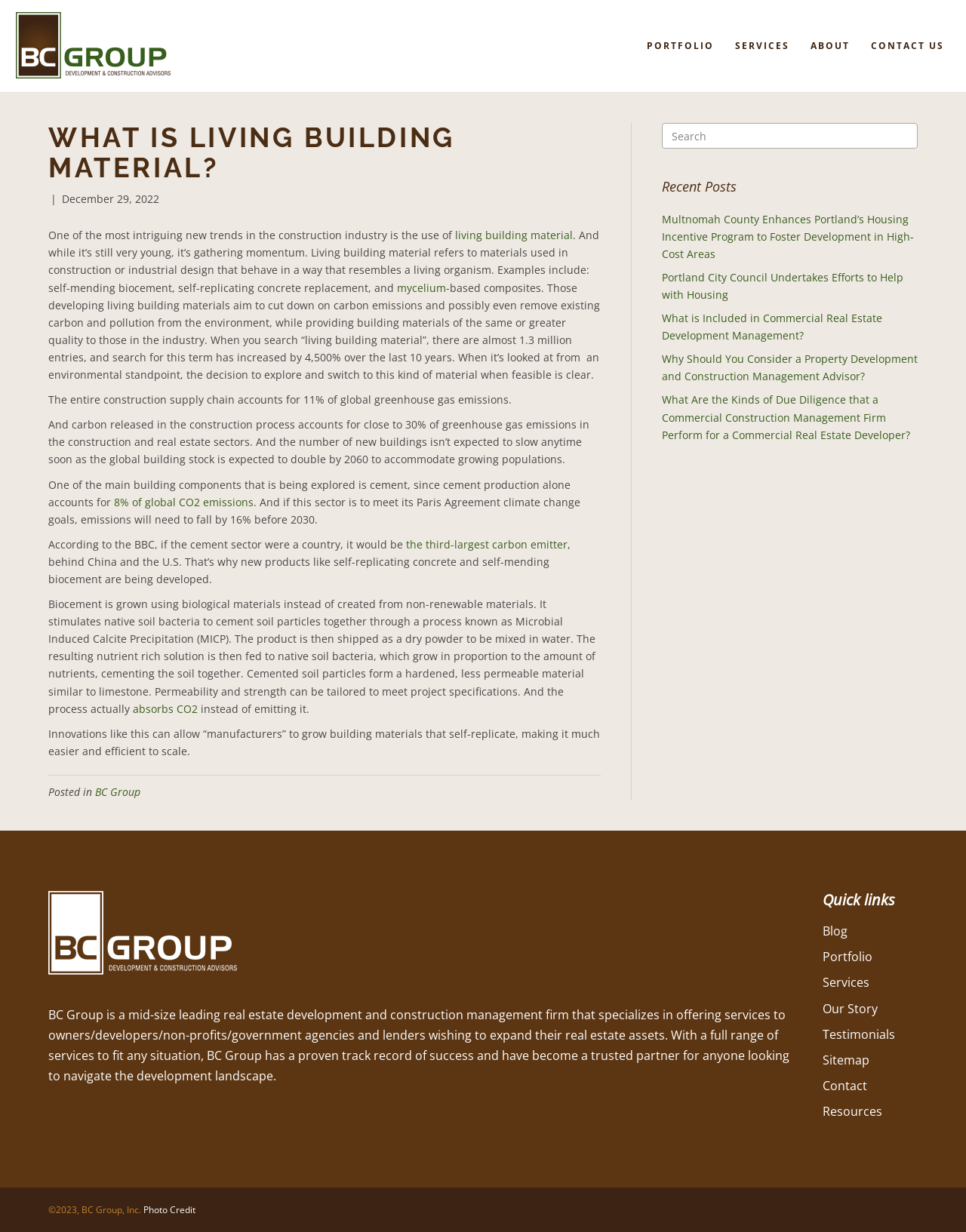Find the headline of the webpage and generate its text content.

WHAT IS LIVING BUILDING MATERIAL?